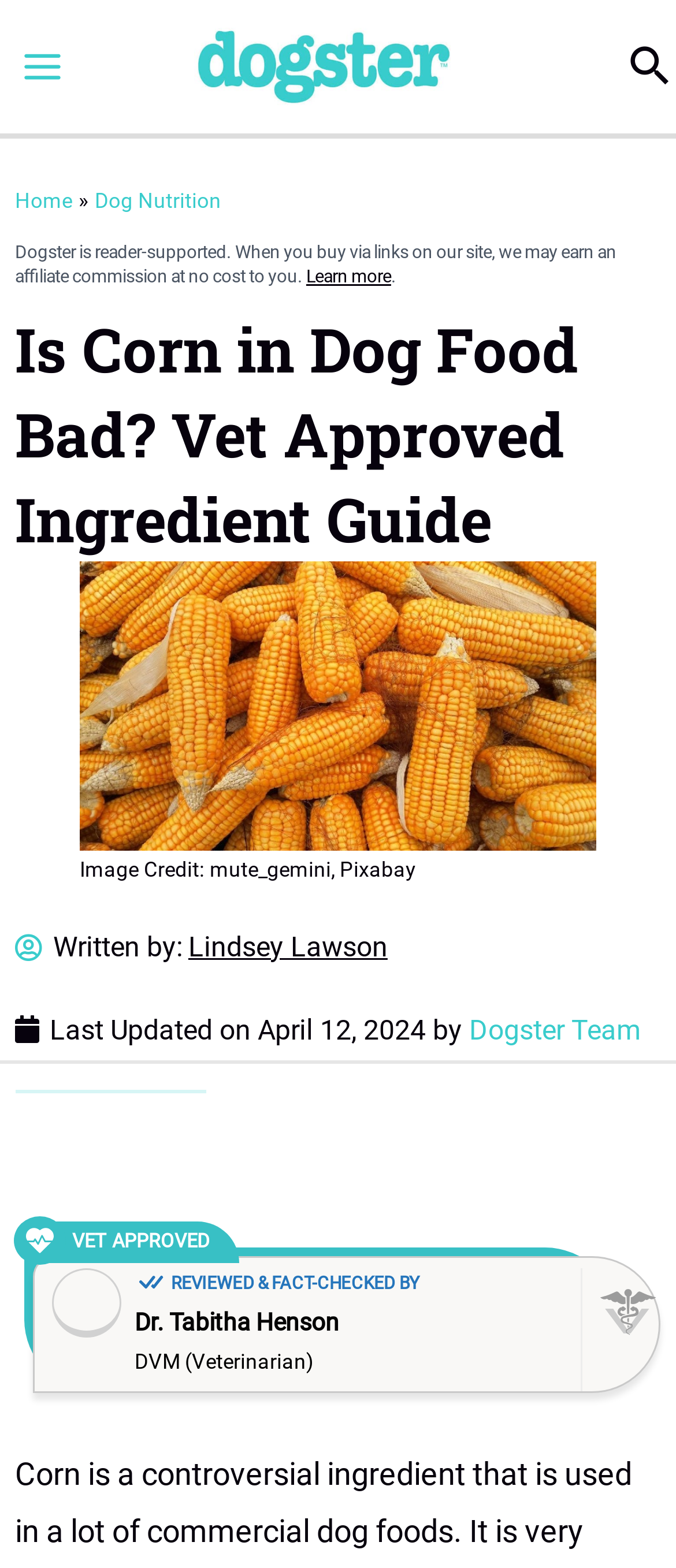Please use the details from the image to answer the following question comprehensively:
Who reviewed and fact-checked the article?

The reviewer and fact-checker of the article can be found at the bottom of the webpage, where it says 'REVIEWED & FACT-CHECKED BY Dr. Tabitha Henson'.